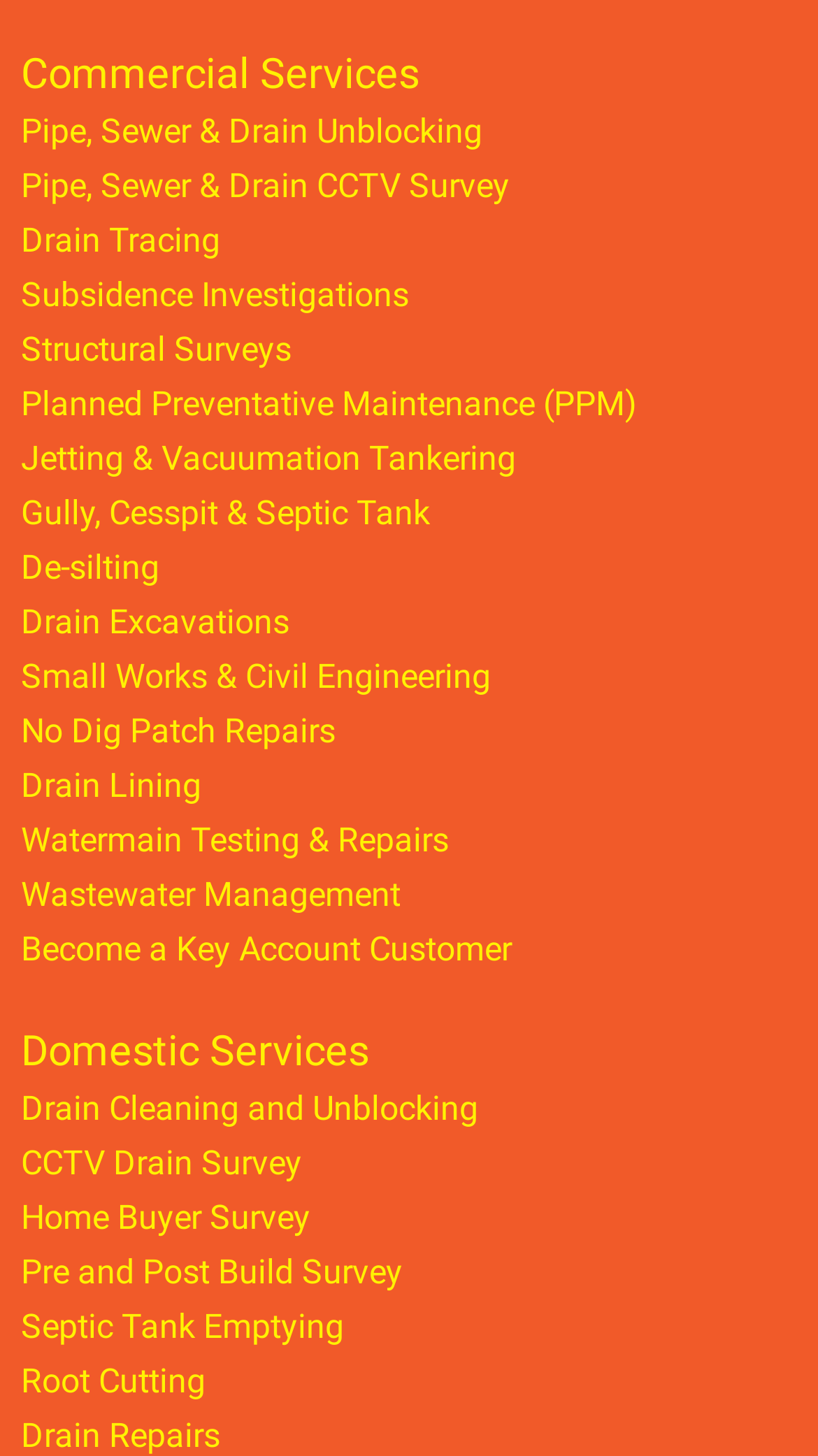What is the first commercial service listed?
Provide a short answer using one word or a brief phrase based on the image.

Pipe, Sewer & Drain Unblocking